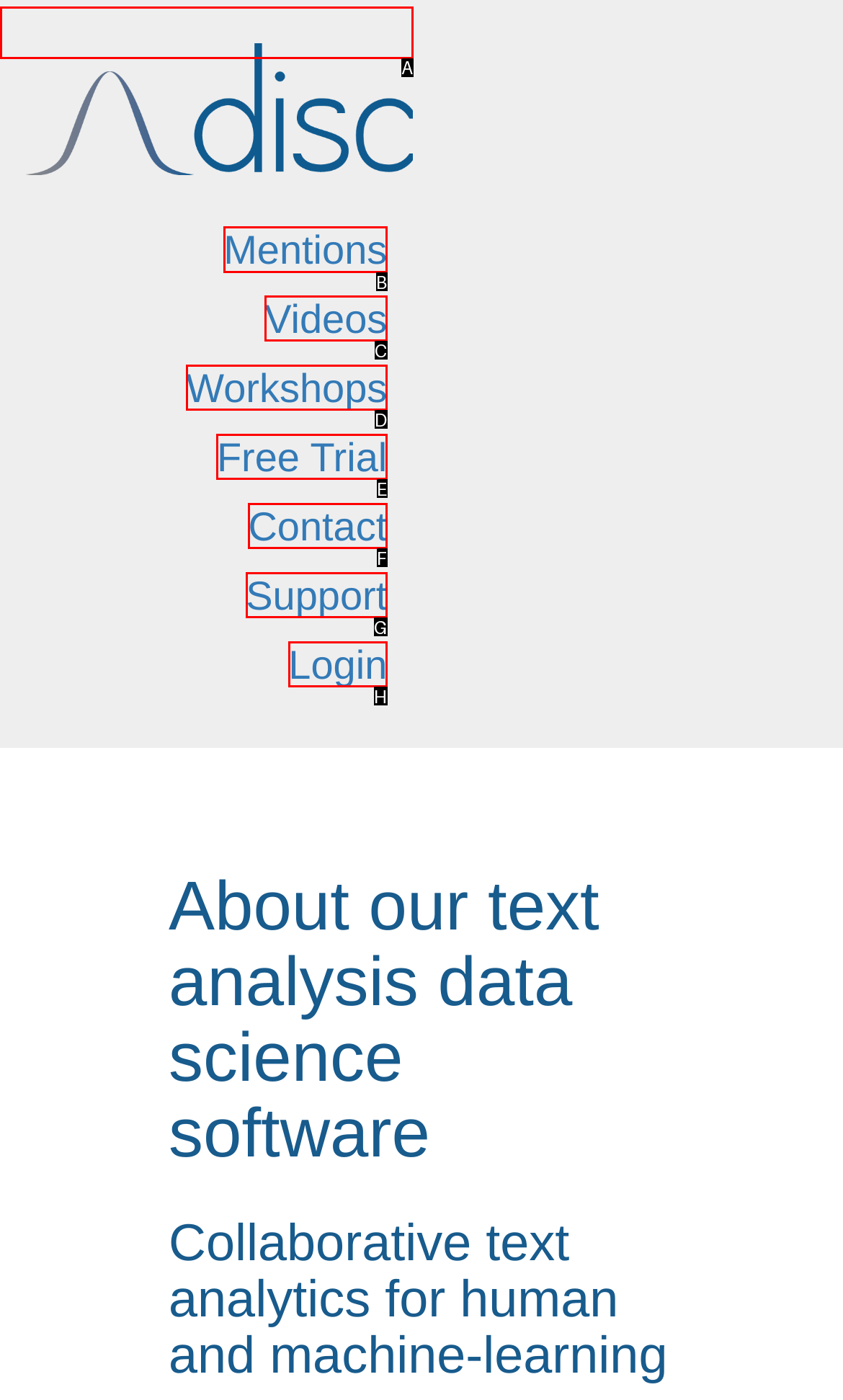Select the letter of the UI element you need to click on to fulfill this task: Click on Mentions. Write down the letter only.

B